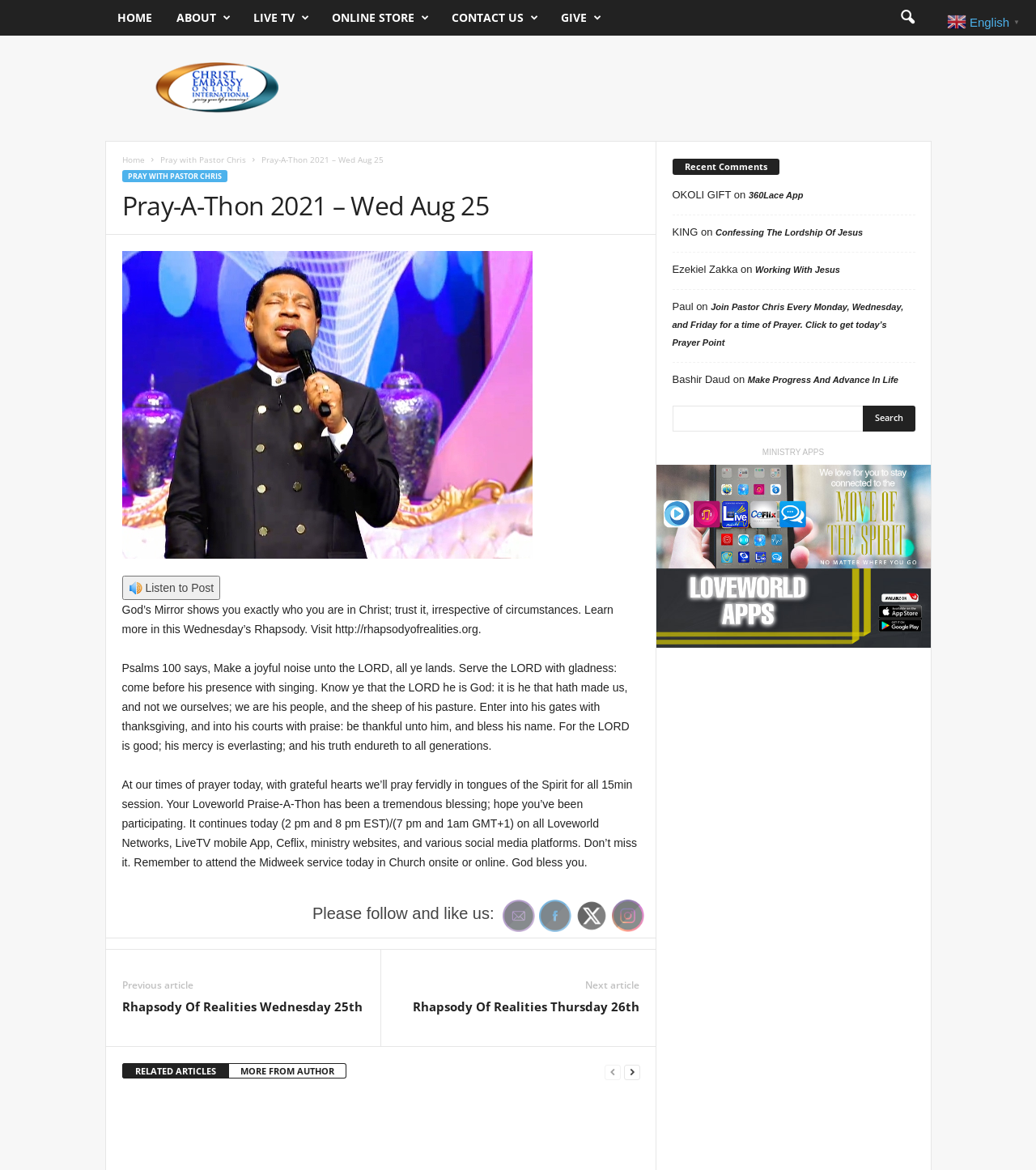Please provide a brief answer to the following inquiry using a single word or phrase:
How many social media platforms are mentioned?

4